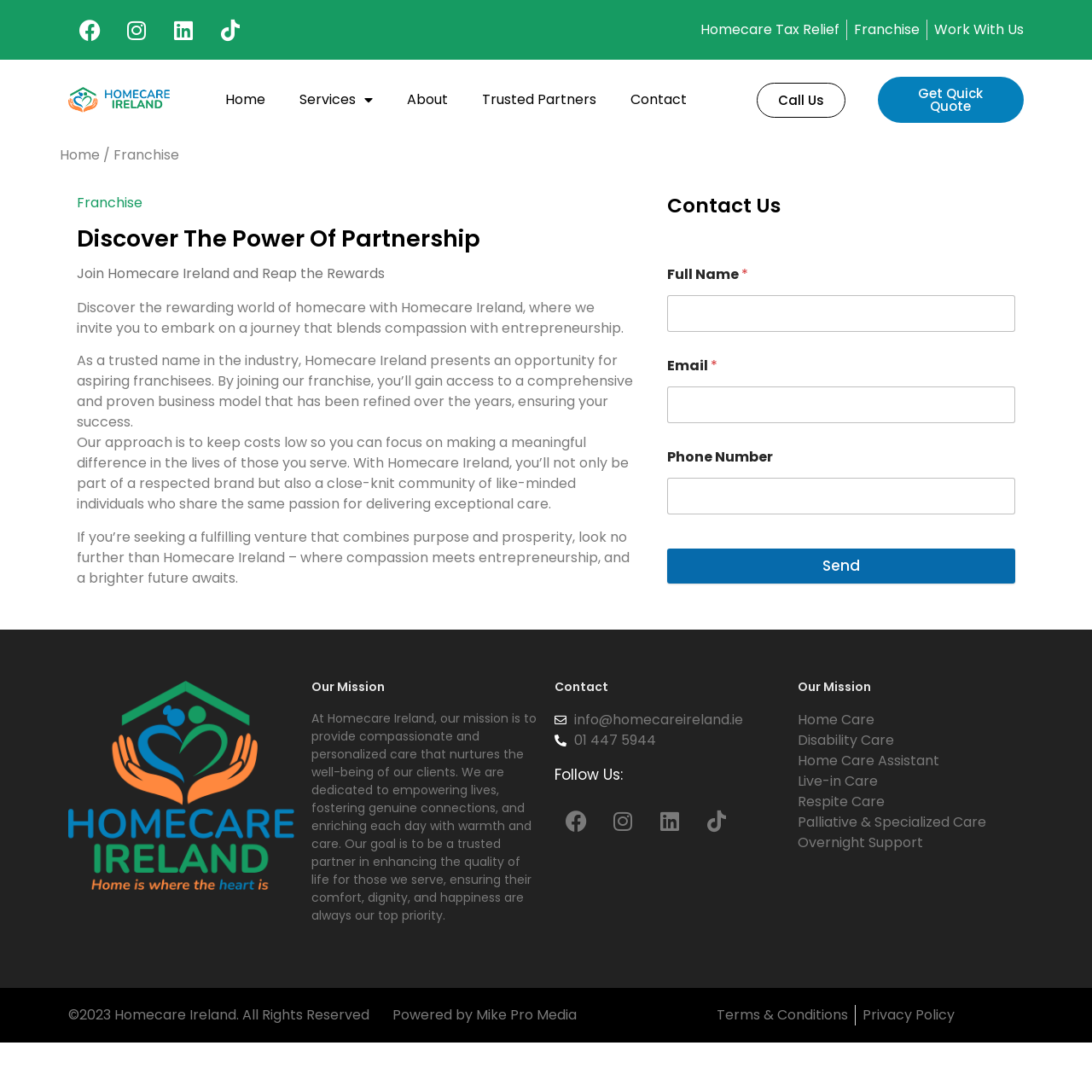How can one contact Homecare Ireland?
Use the image to answer the question with a single word or phrase.

By phone or email